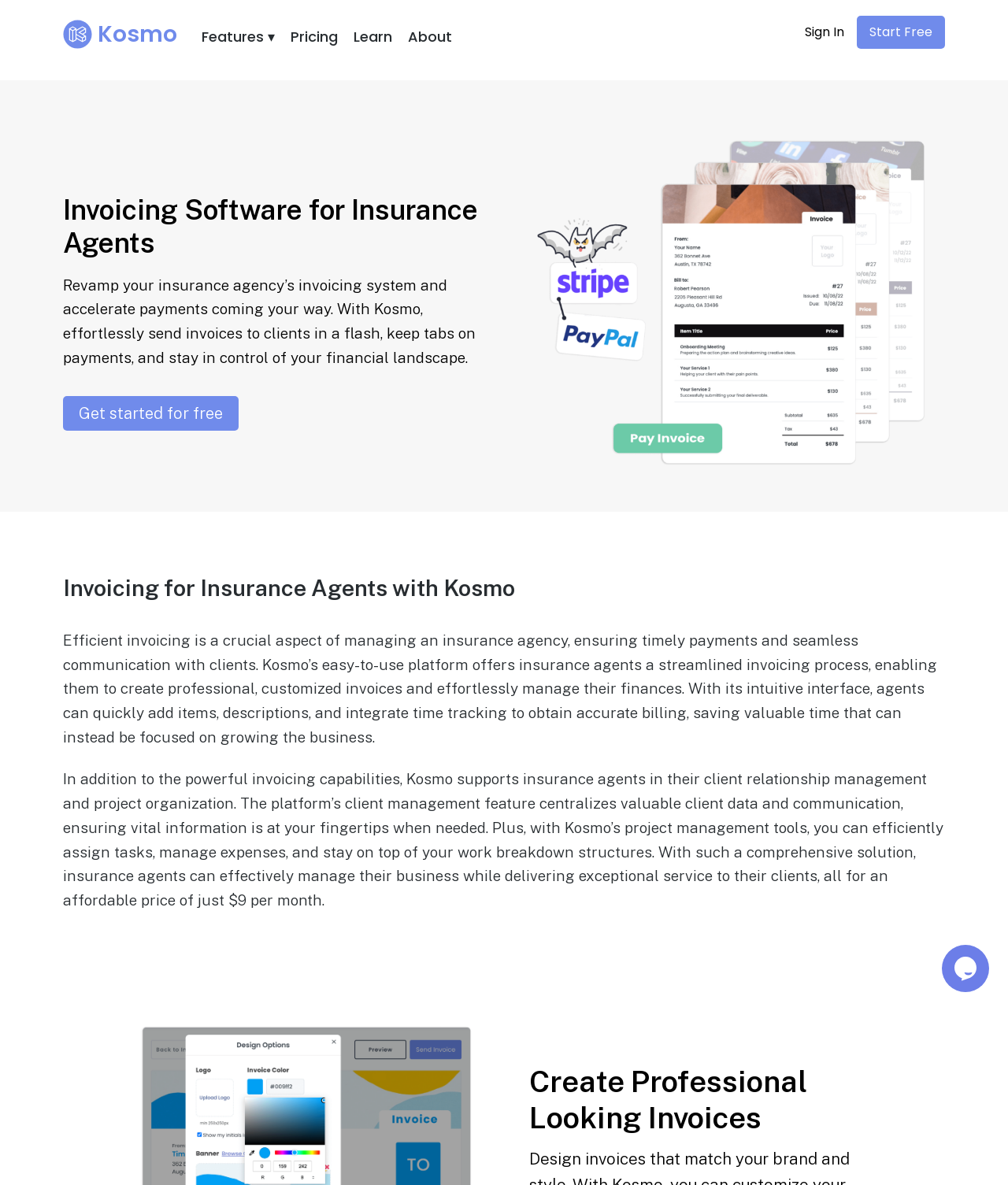Please find the top heading of the webpage and generate its text.

Invoicing Software for Insurance Agents